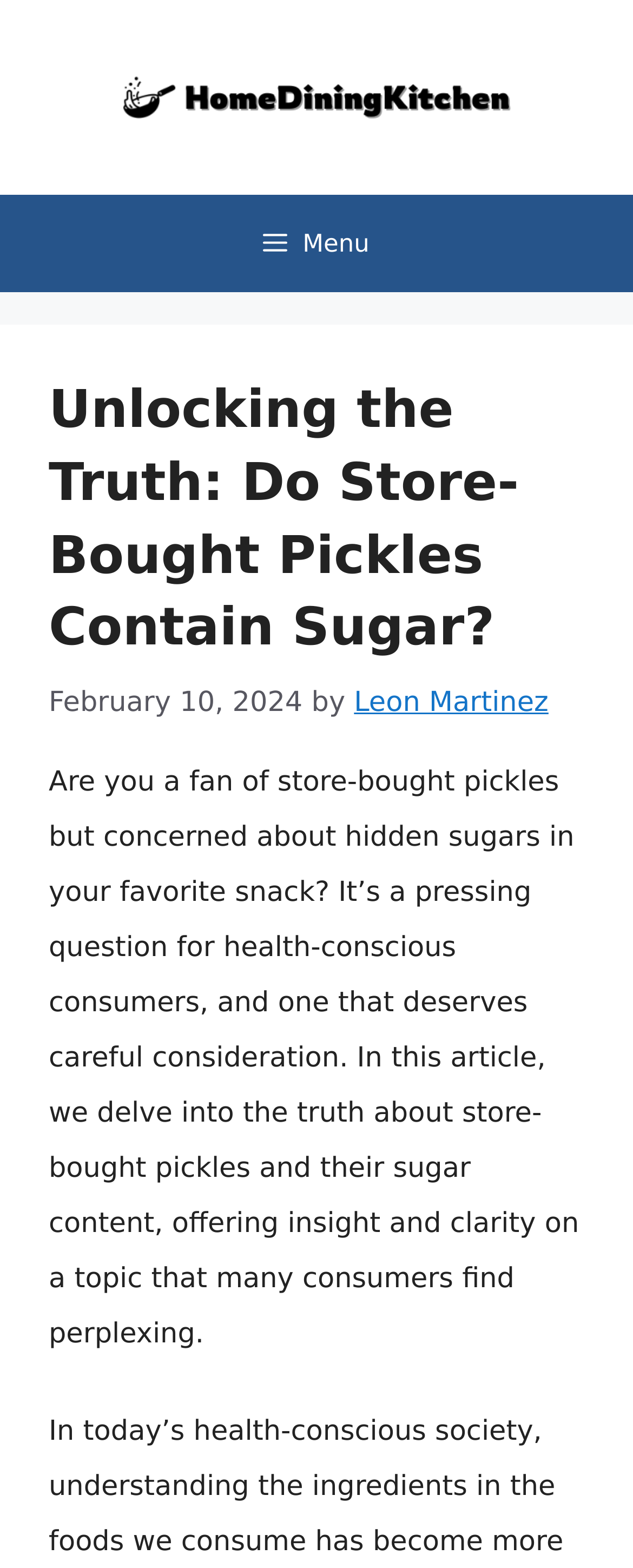From the image, can you give a detailed response to the question below:
What is the date of the article?

I found the date of the article by looking at the time element in the header section, which contains the static text 'February 10, 2024'.